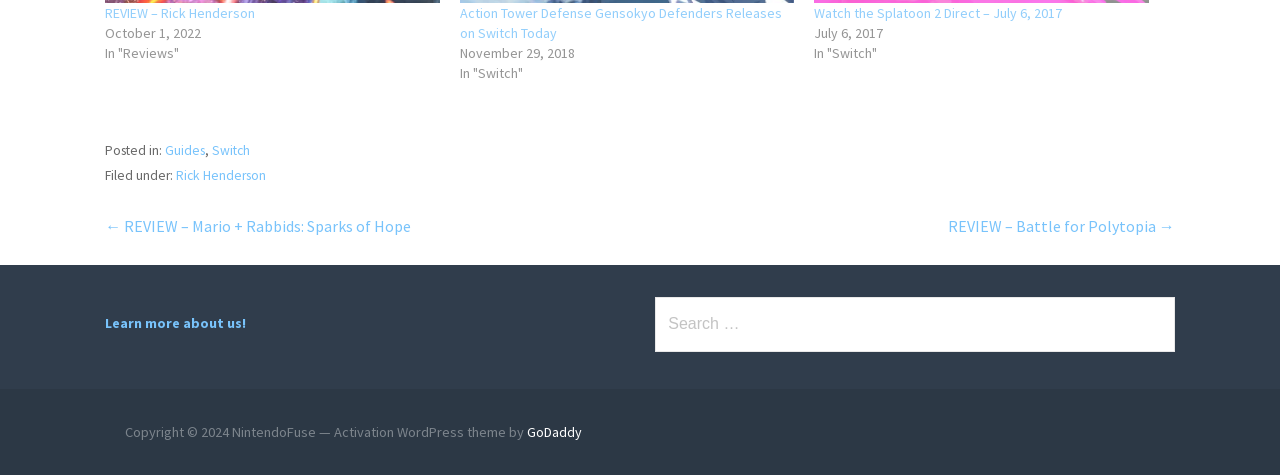Find and indicate the bounding box coordinates of the region you should select to follow the given instruction: "Read the review of Rick Henderson".

[0.082, 0.009, 0.199, 0.046]